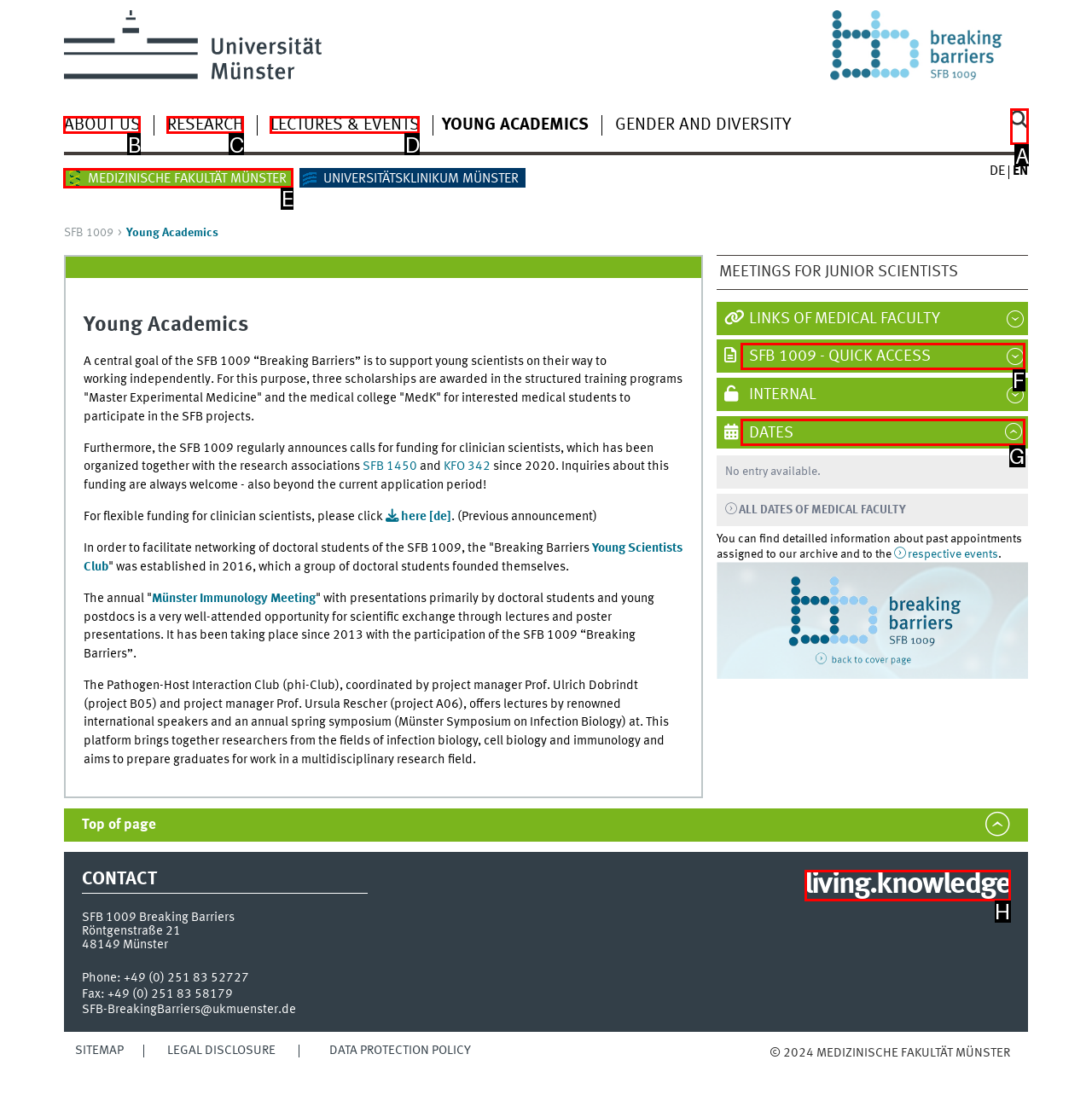Determine which HTML element should be clicked to carry out the following task: Search for something Respond with the letter of the appropriate option.

A